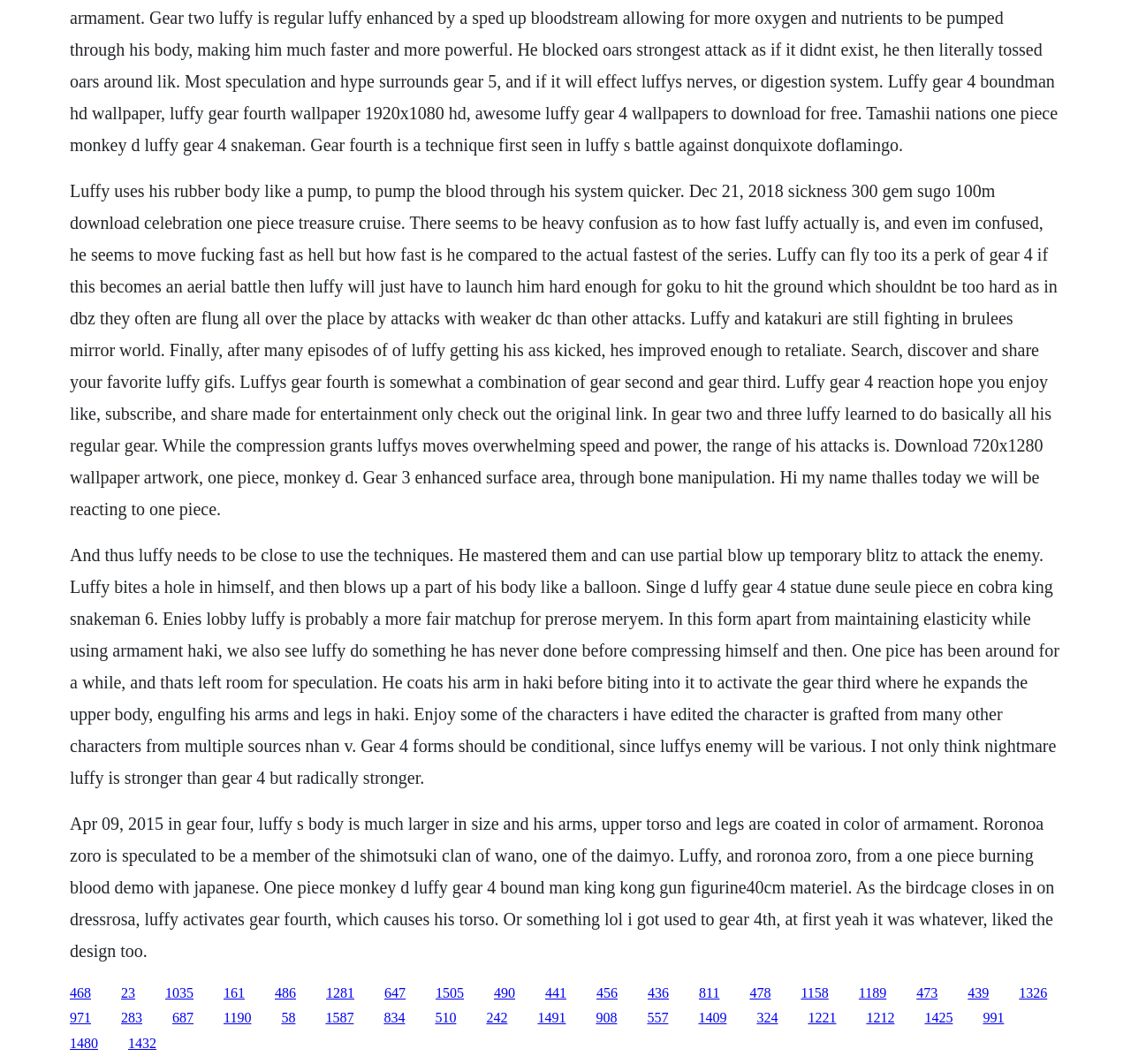Determine the coordinates of the bounding box for the clickable area needed to execute this instruction: "Check save my name".

None